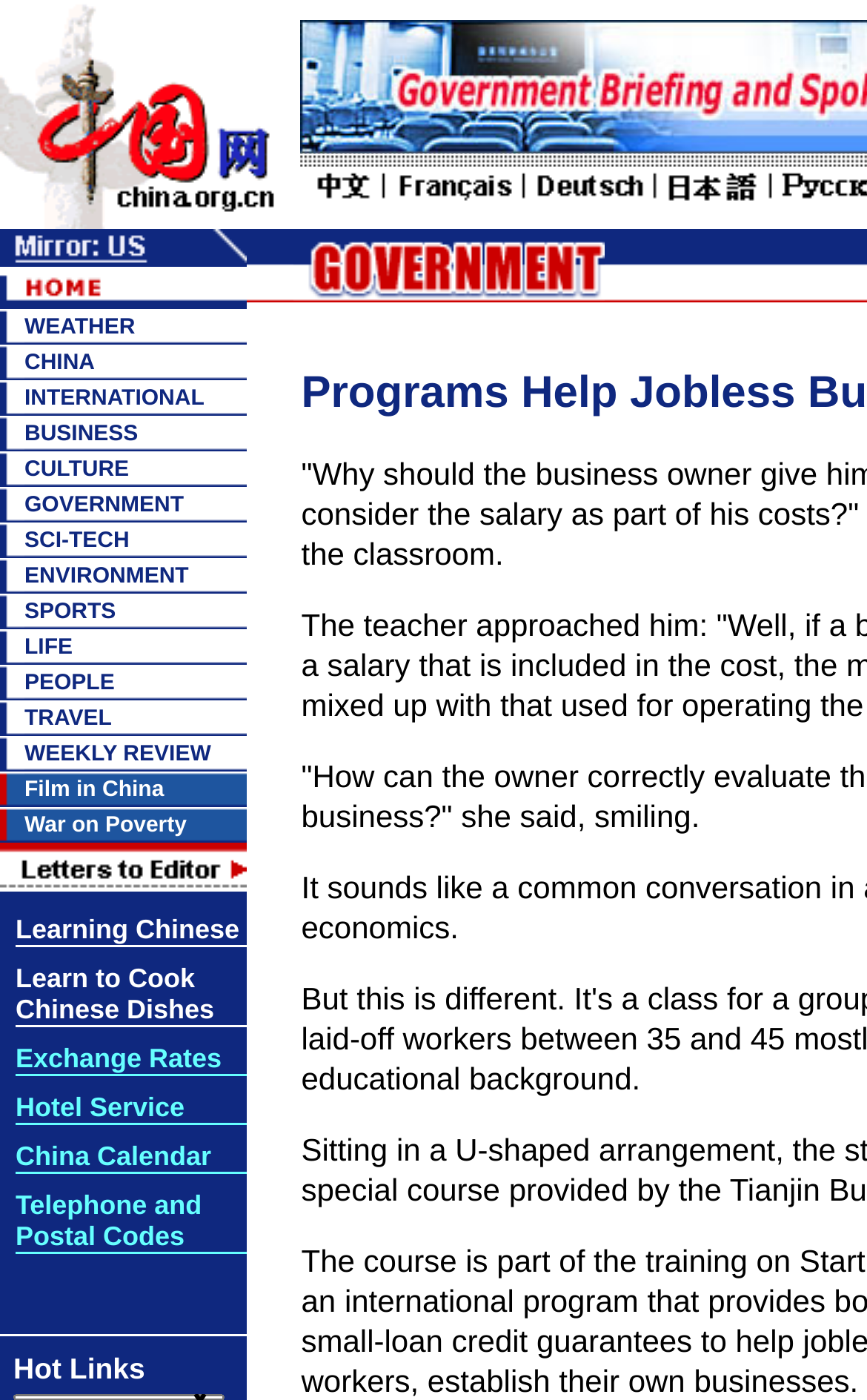By analyzing the image, answer the following question with a detailed response: Are the categories in the 'WEATHER CHINA INTERNATIONAL BUSINESS CULTURE GOVERNMENT SCI-TECH ENVIRONMENT SPORTS LIFE PEOPLE TRAVEL' section clickable?

By examining the webpage structure, I found that each category in the 'WEATHER CHINA INTERNATIONAL BUSINESS CULTURE GOVERNMENT SCI-TECH ENVIRONMENT SPORTS LIFE PEOPLE TRAVEL' section is a clickable link, suggesting that users can click on each category to access more information or related content.